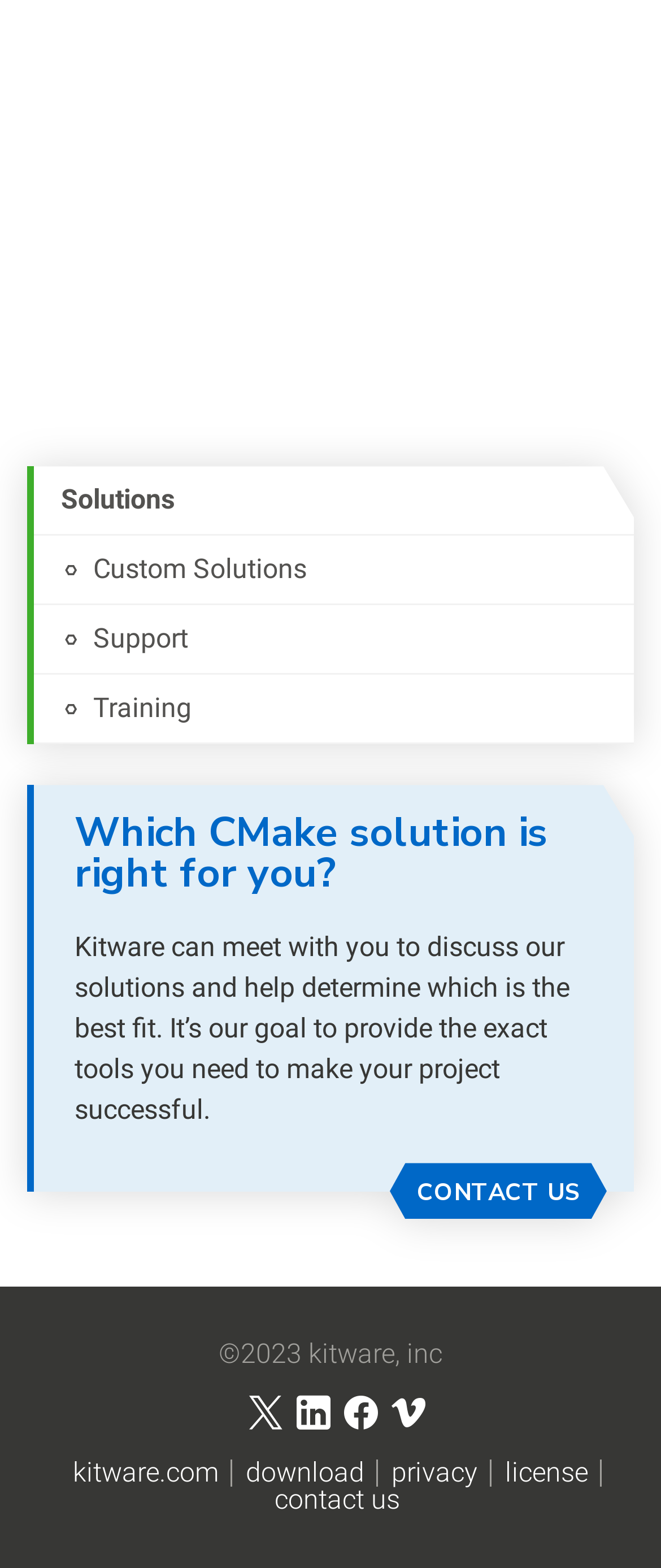Find the bounding box of the UI element described as: "Custom Solutions". The bounding box coordinates should be given as four float values between 0 and 1, i.e., [left, top, right, bottom].

[0.051, 0.342, 0.959, 0.386]